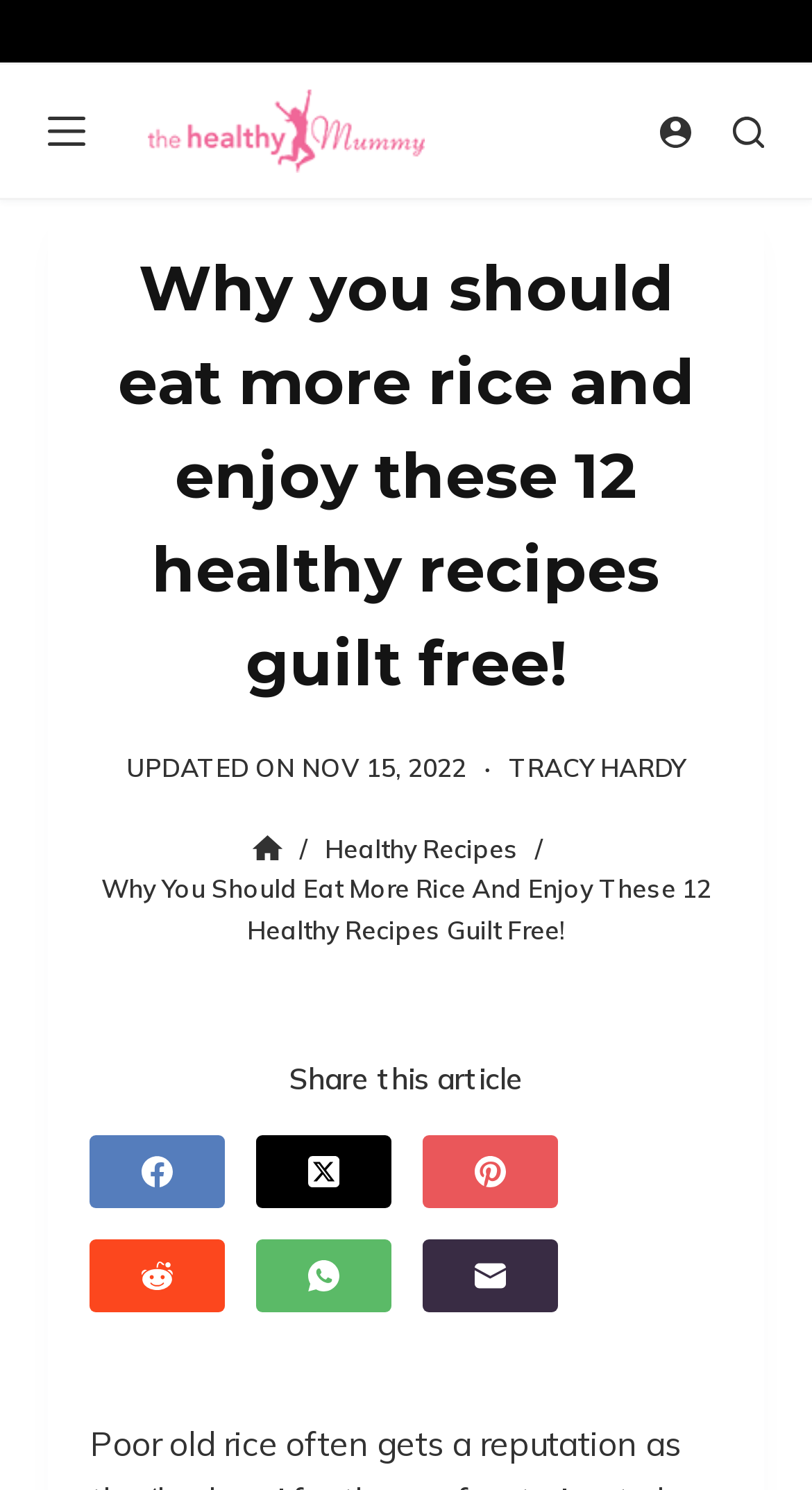Please answer the following question using a single word or phrase: 
How many healthy rice recipes are mentioned?

12